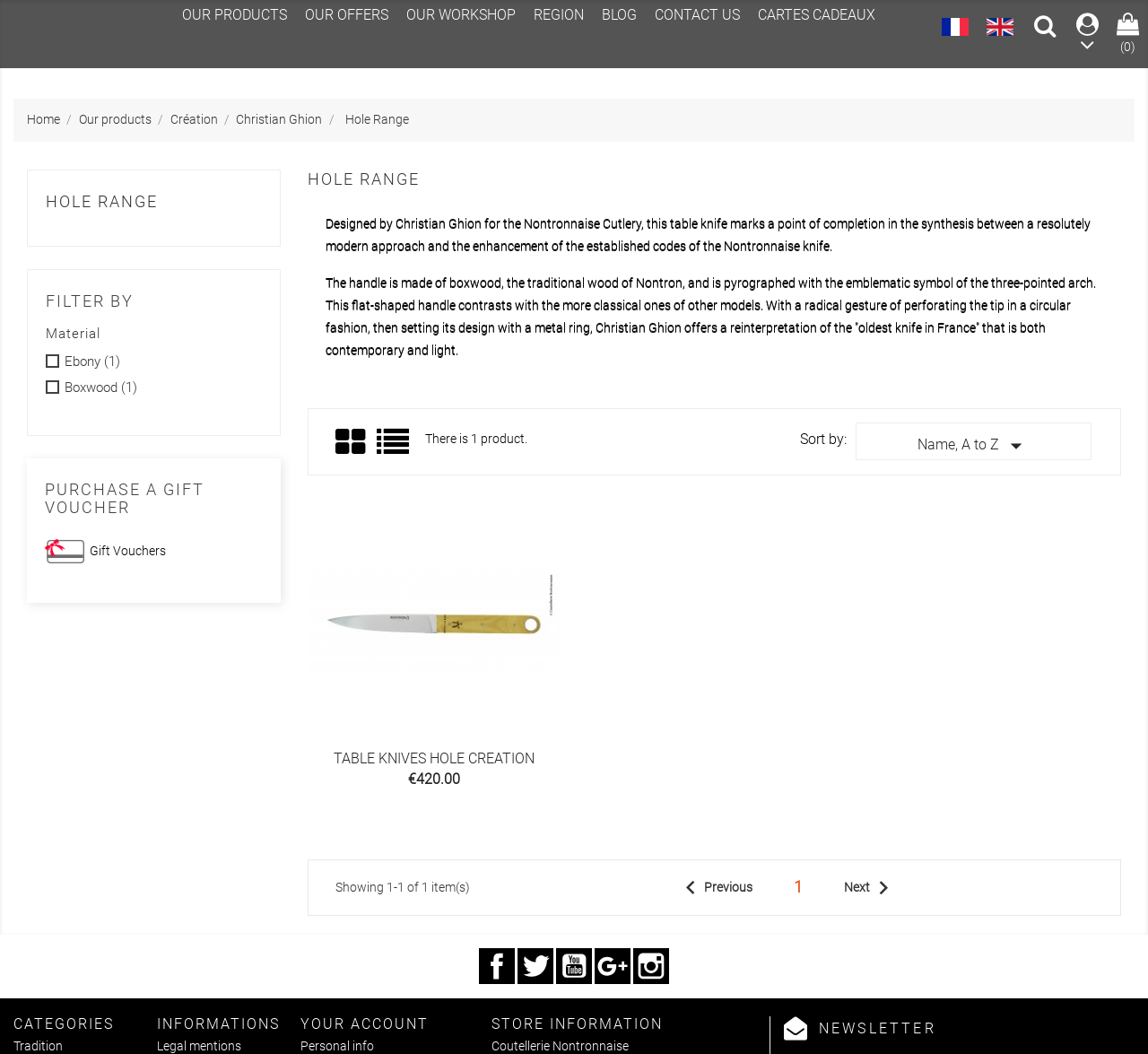Refer to the image and offer a detailed explanation in response to the question: What is the price of the table knife?

The price of the table knife can be found in the product information section, where it says 'Price: €420.00'.